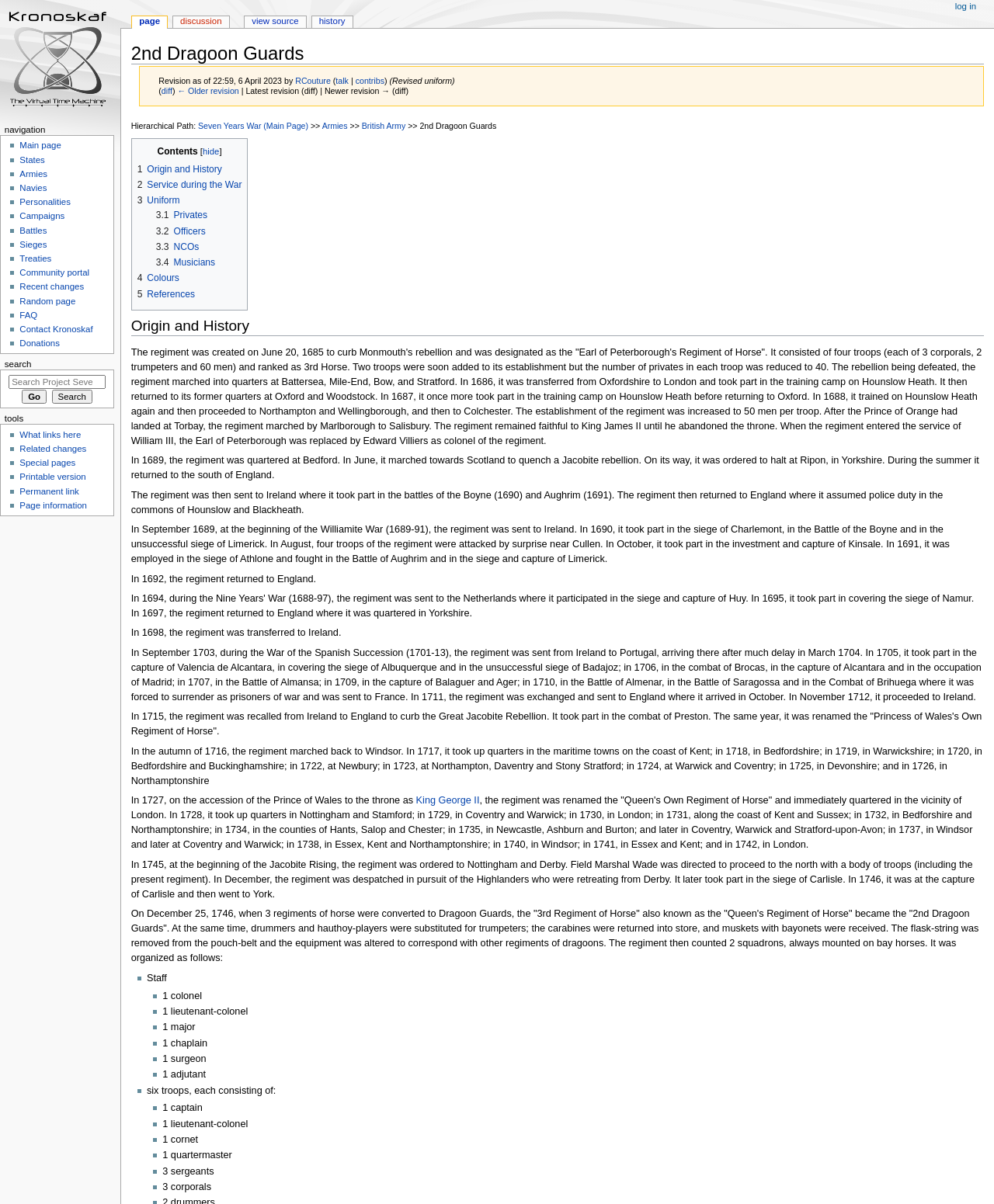From the webpage screenshot, predict the bounding box coordinates (top-left x, top-left y, bottom-right x, bottom-right y) for the UI element described here: Seven Years War (Main Page)

[0.199, 0.1, 0.31, 0.108]